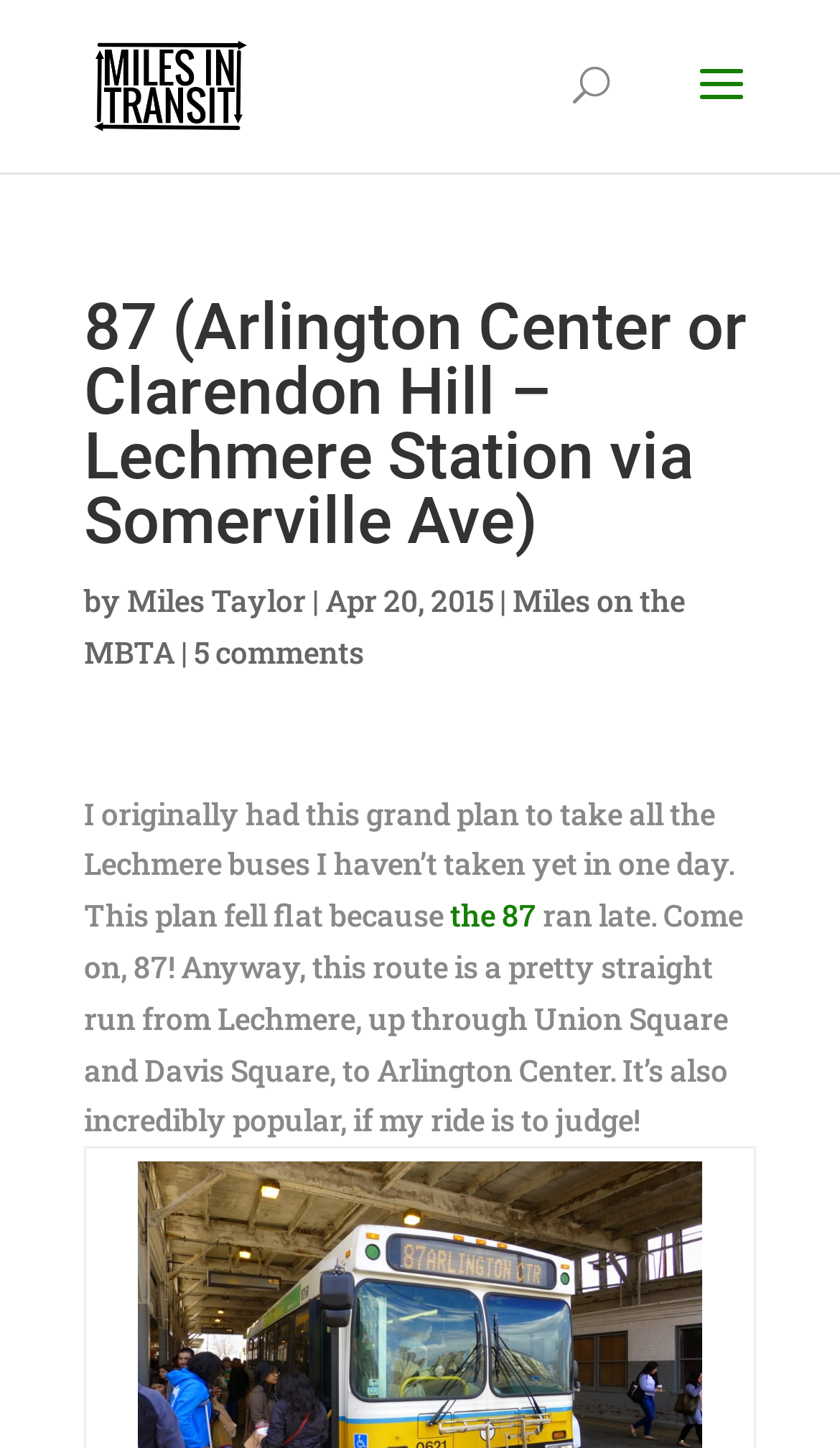Identify the bounding box for the described UI element: "the 87".

[0.536, 0.618, 0.638, 0.646]